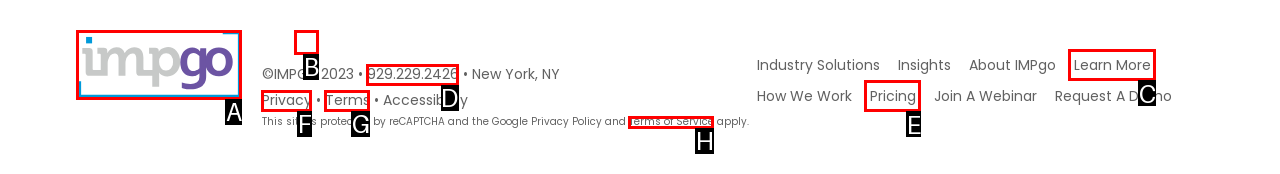Look at the highlighted elements in the screenshot and tell me which letter corresponds to the task: contact IMPgo via phone.

D